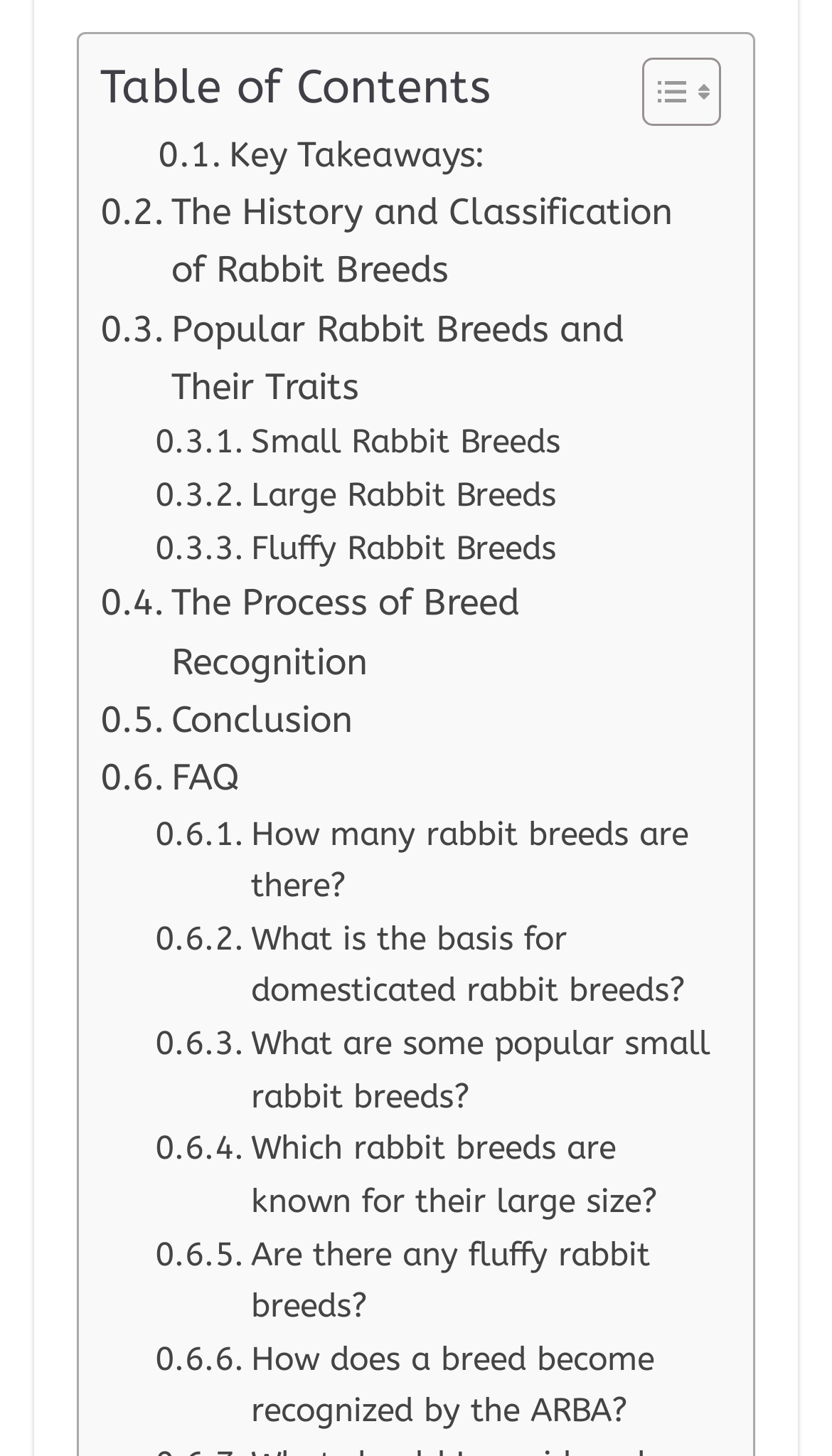What is the purpose of the 'Toggle Table of Content' button?
Based on the screenshot, provide a one-word or short-phrase response.

To show/hide table of contents